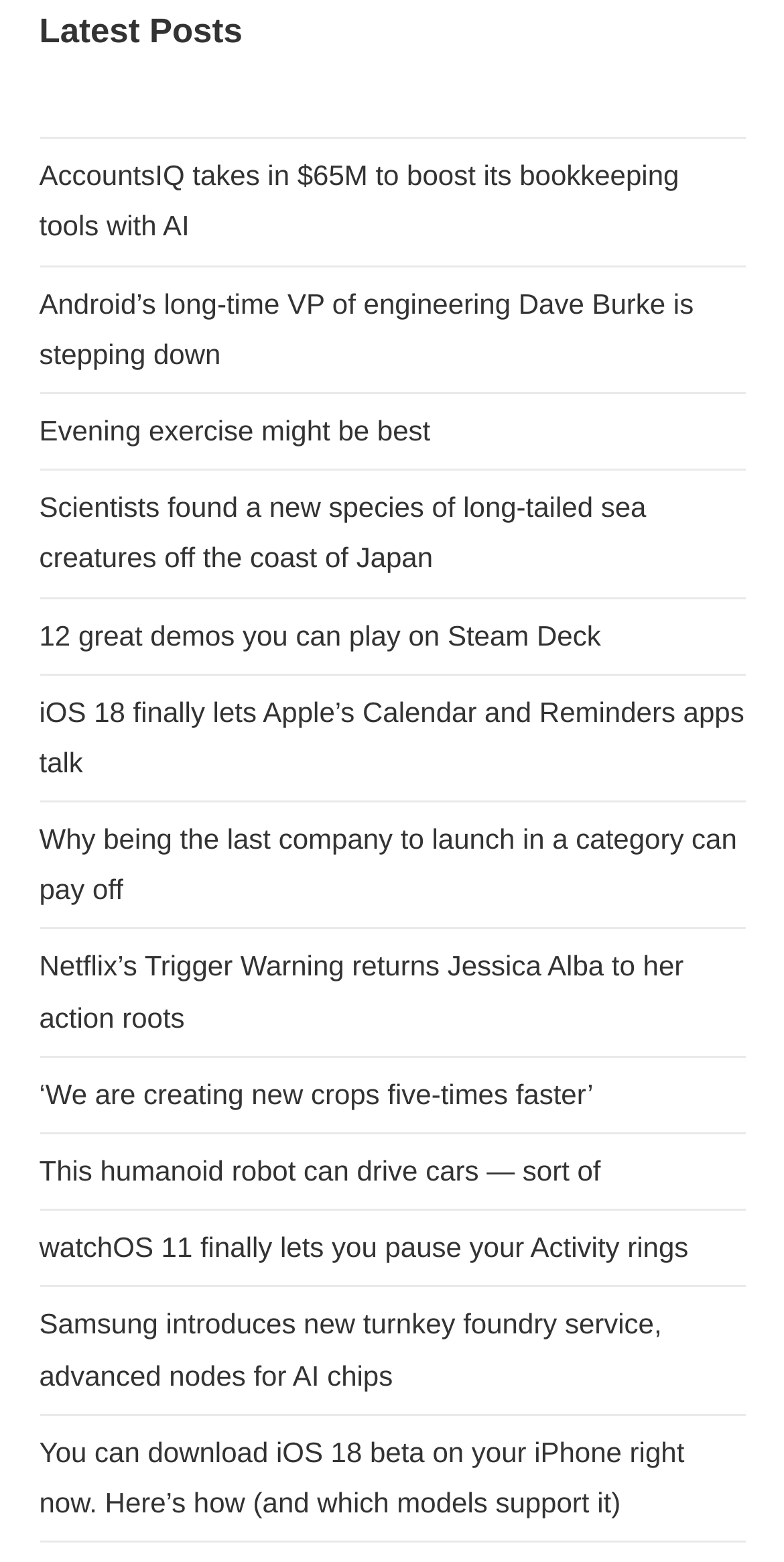Specify the bounding box coordinates of the element's area that should be clicked to execute the given instruction: "Learn about the new species of long-tailed sea creatures". The coordinates should be four float numbers between 0 and 1, i.e., [left, top, right, bottom].

[0.05, 0.314, 0.824, 0.367]